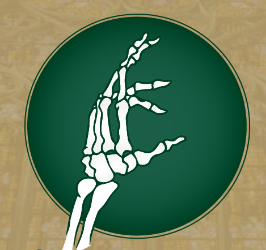Deliver an in-depth description of the image, highlighting major points.

The image features a stylized representation of a skeletal hand outlined in white against a rich green circular background. The intricate detailing highlights the bones of the fingers, which are poised in a graceful gesture. This imagery is emblematic and may symbolize themes of life, mortality, or the intricate relationship between the physical and spiritual realms. The contrast between the skeletal representation and the green backdrop creates a striking visual, inviting reflection on deeper philosophical or existential questions. This design is likely associated with the overarching theme of the webpage, which discusses the complexities of religion and its societal implications.